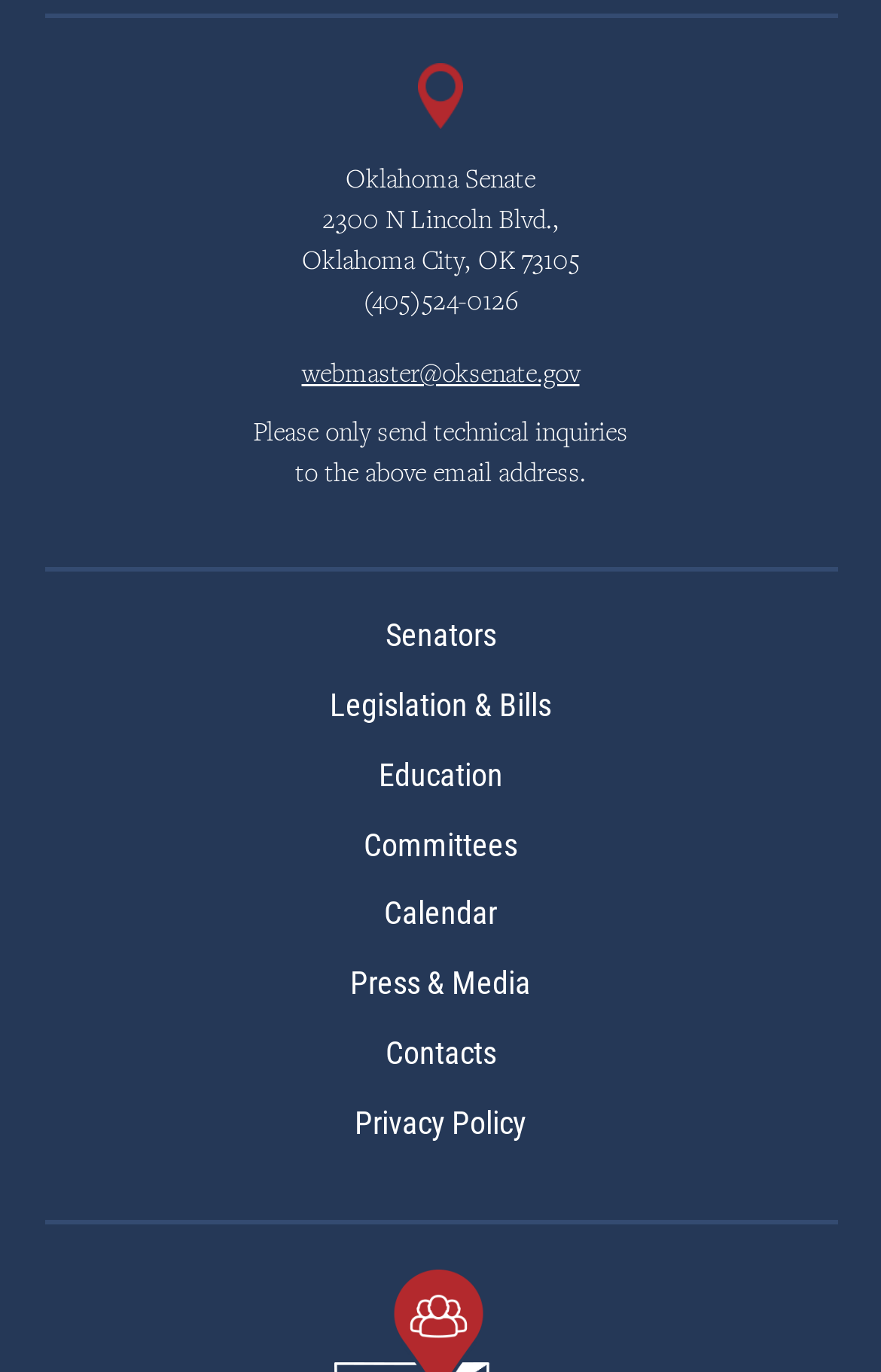Determine the bounding box coordinates for the clickable element to execute this instruction: "Learn about who we are". Provide the coordinates as four float numbers between 0 and 1, i.e., [left, top, right, bottom].

None